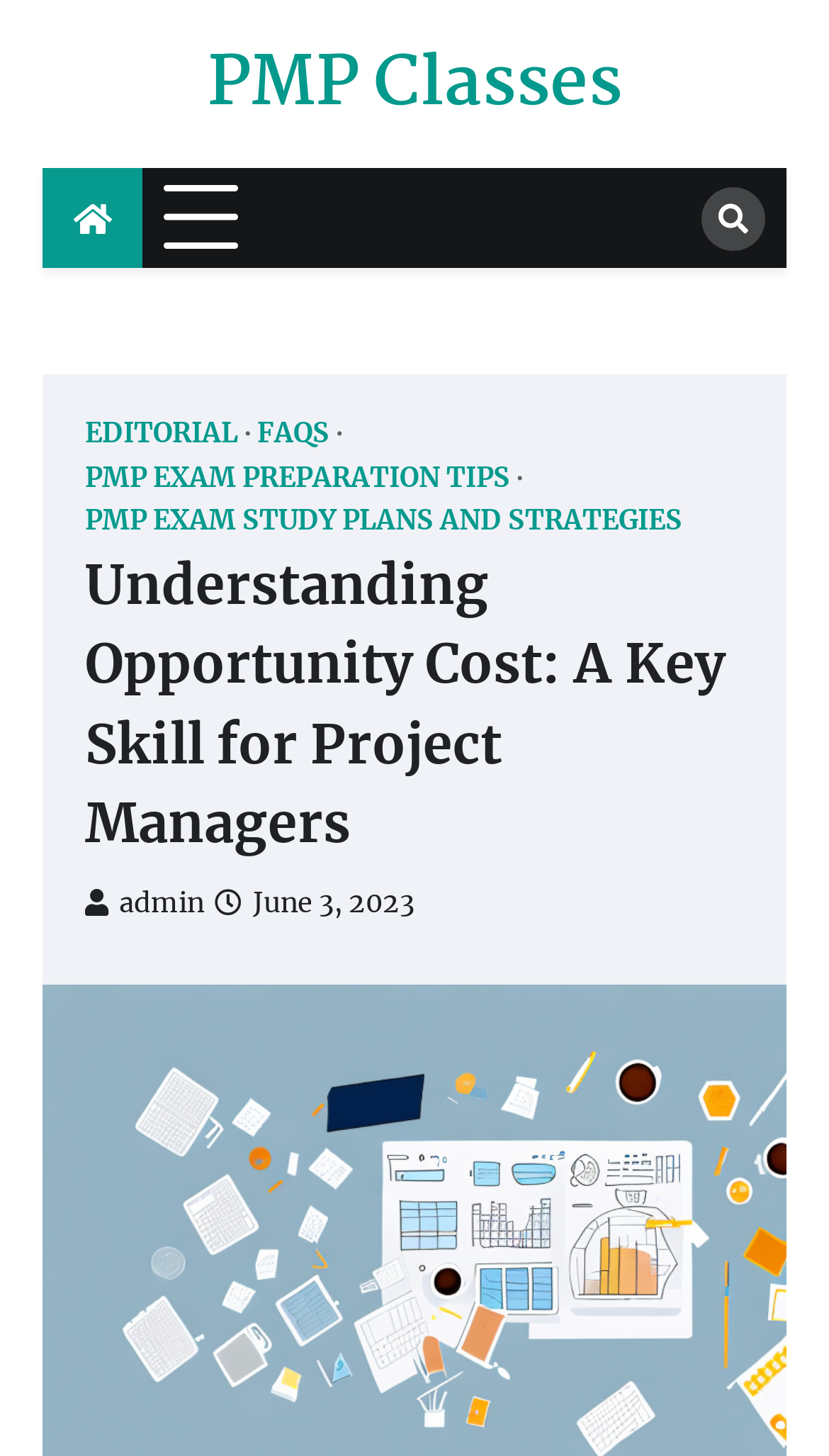Respond with a single word or phrase:
What is the date of the article?

June 3, 2023